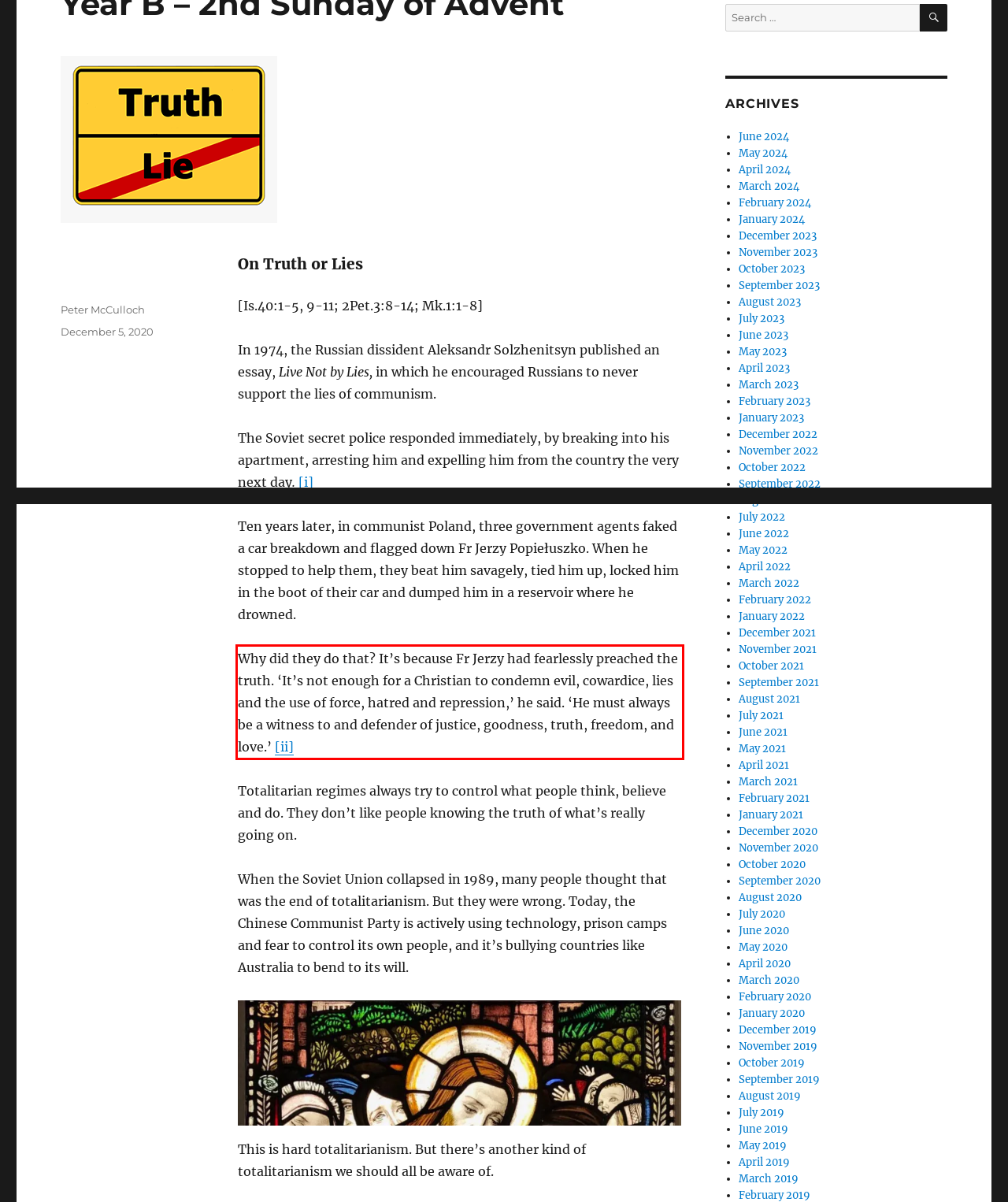You have a screenshot of a webpage where a UI element is enclosed in a red rectangle. Perform OCR to capture the text inside this red rectangle.

Why did they do that? It’s because Fr Jerzy had fearlessly preached the truth. ‘It’s not enough for a Christian to condemn evil, cowardice, lies and the use of force, hatred and repression,’ he said. ‘He must always be a witness to and defender of justice, goodness, truth, freedom, and love.’ [ii]